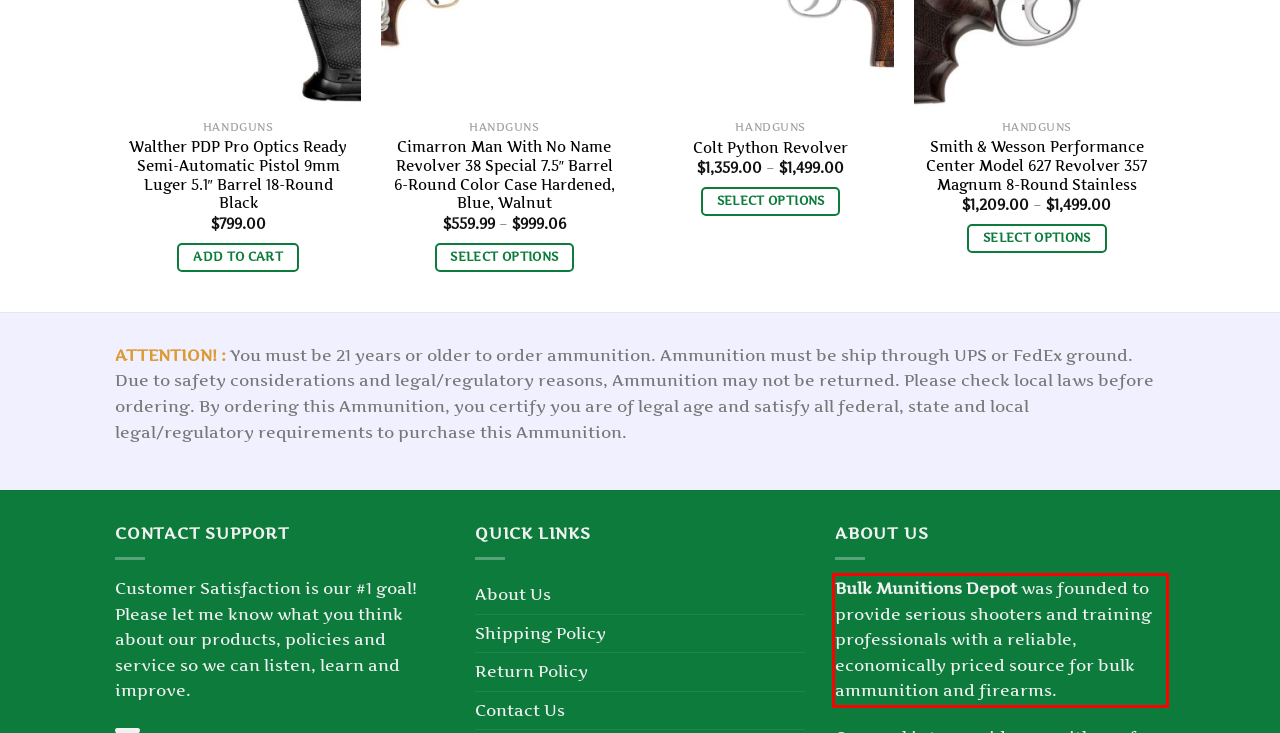With the provided screenshot of a webpage, locate the red bounding box and perform OCR to extract the text content inside it.

Bulk Munitions Depot was founded to provide serious shooters and training professionals with a reliable, economically priced source for bulk ammunition and firearms.